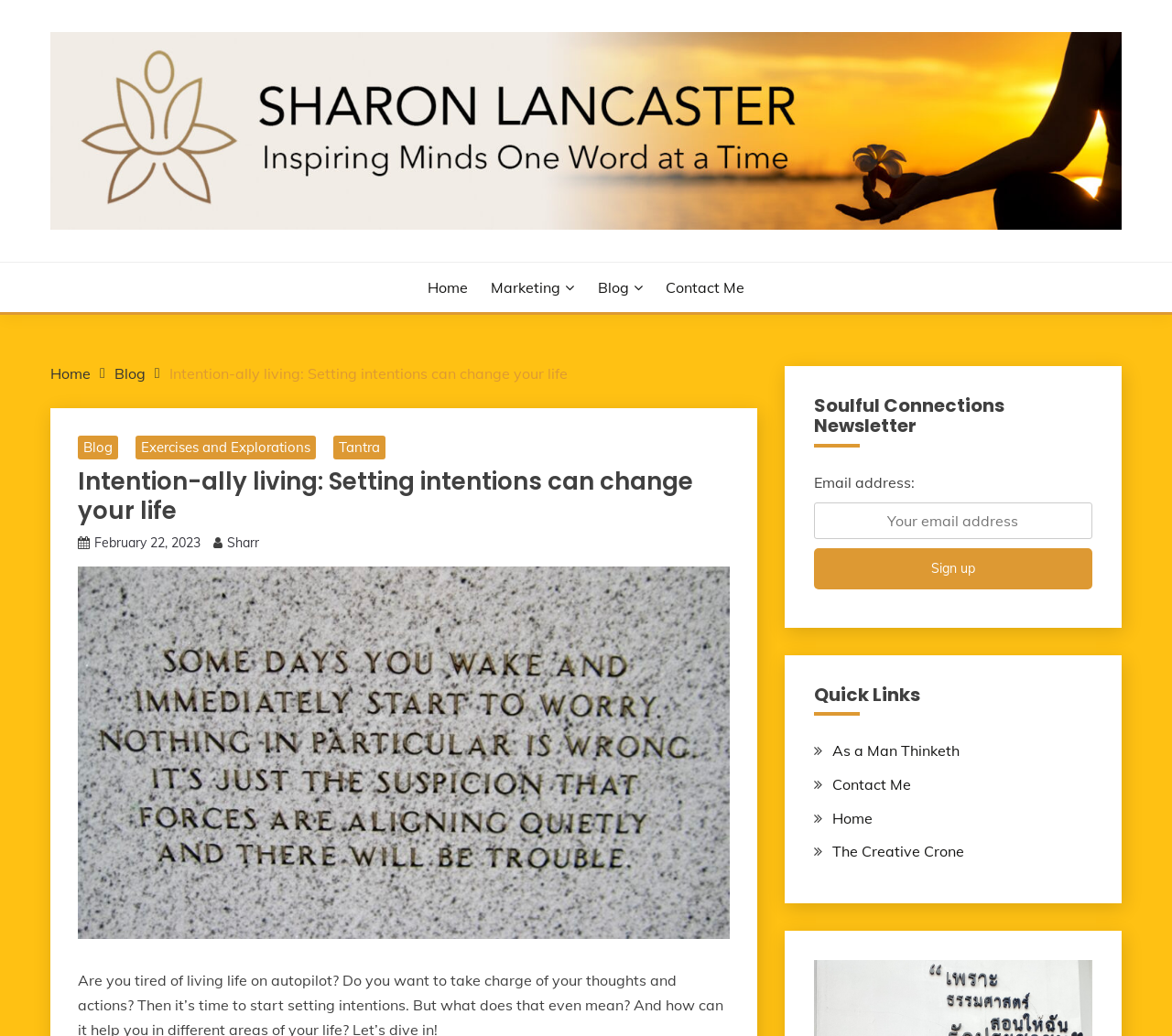Use the information in the screenshot to answer the question comprehensively: What is the name of the newsletter?

I found this by looking at the heading element with the text 'Soulful Connections Newsletter'. This suggests that the newsletter is called Soulful Connections Newsletter.